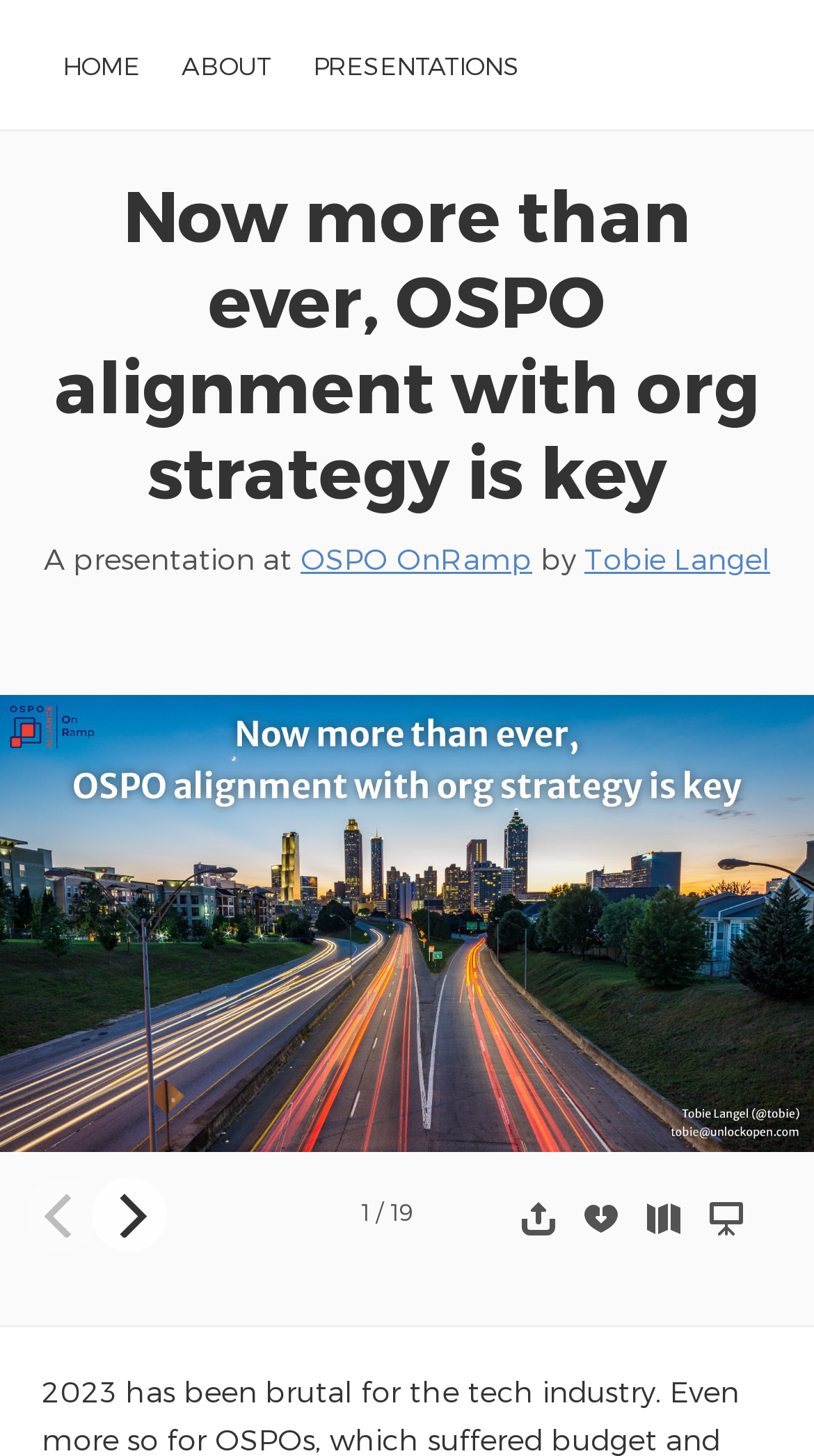Provide the bounding box coordinates of the area you need to click to execute the following instruction: "enter presentation mode".

[0.854, 0.82, 0.931, 0.853]